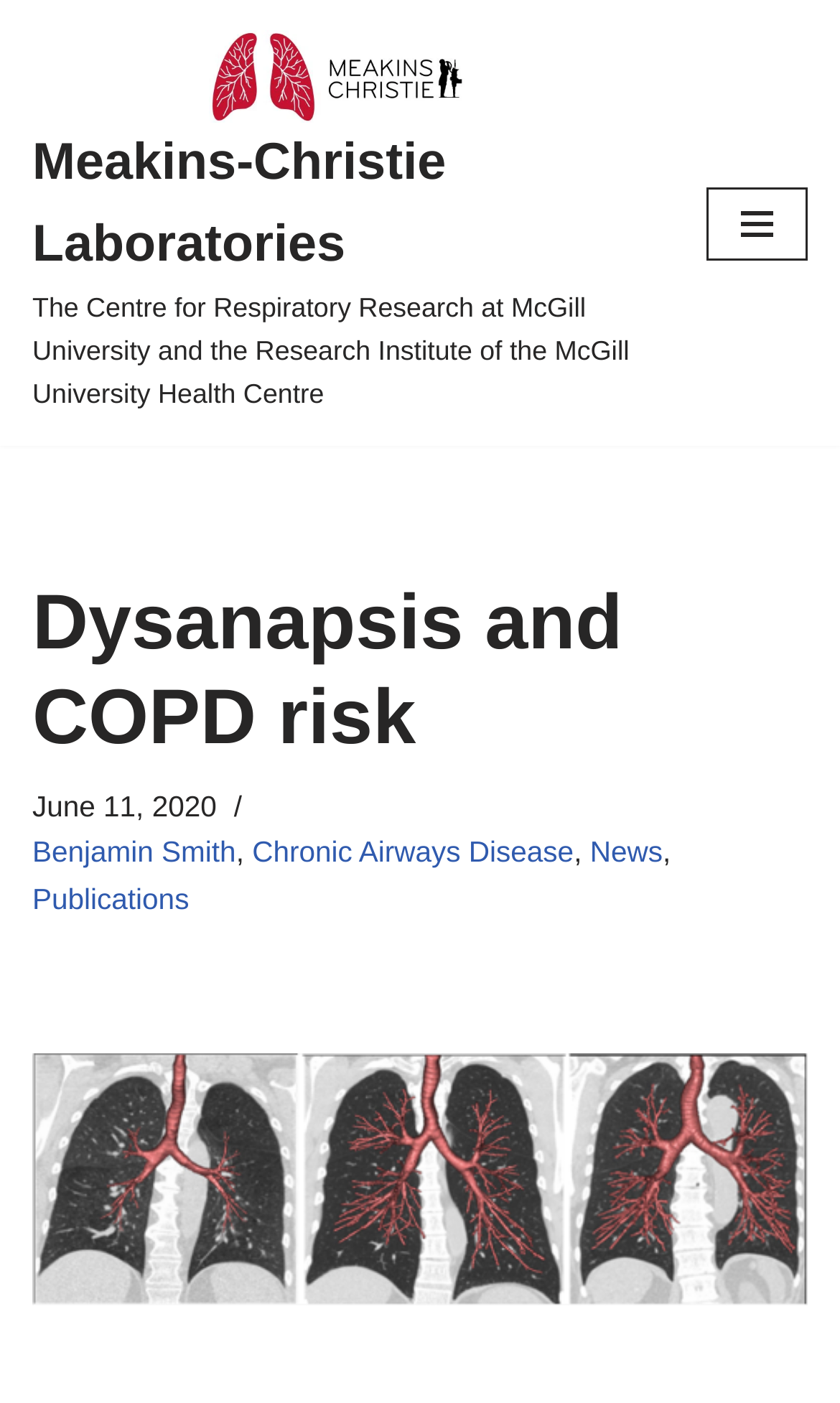What is shown in the CT scans?
Please look at the screenshot and answer using one word or phrase.

Airways and lungs